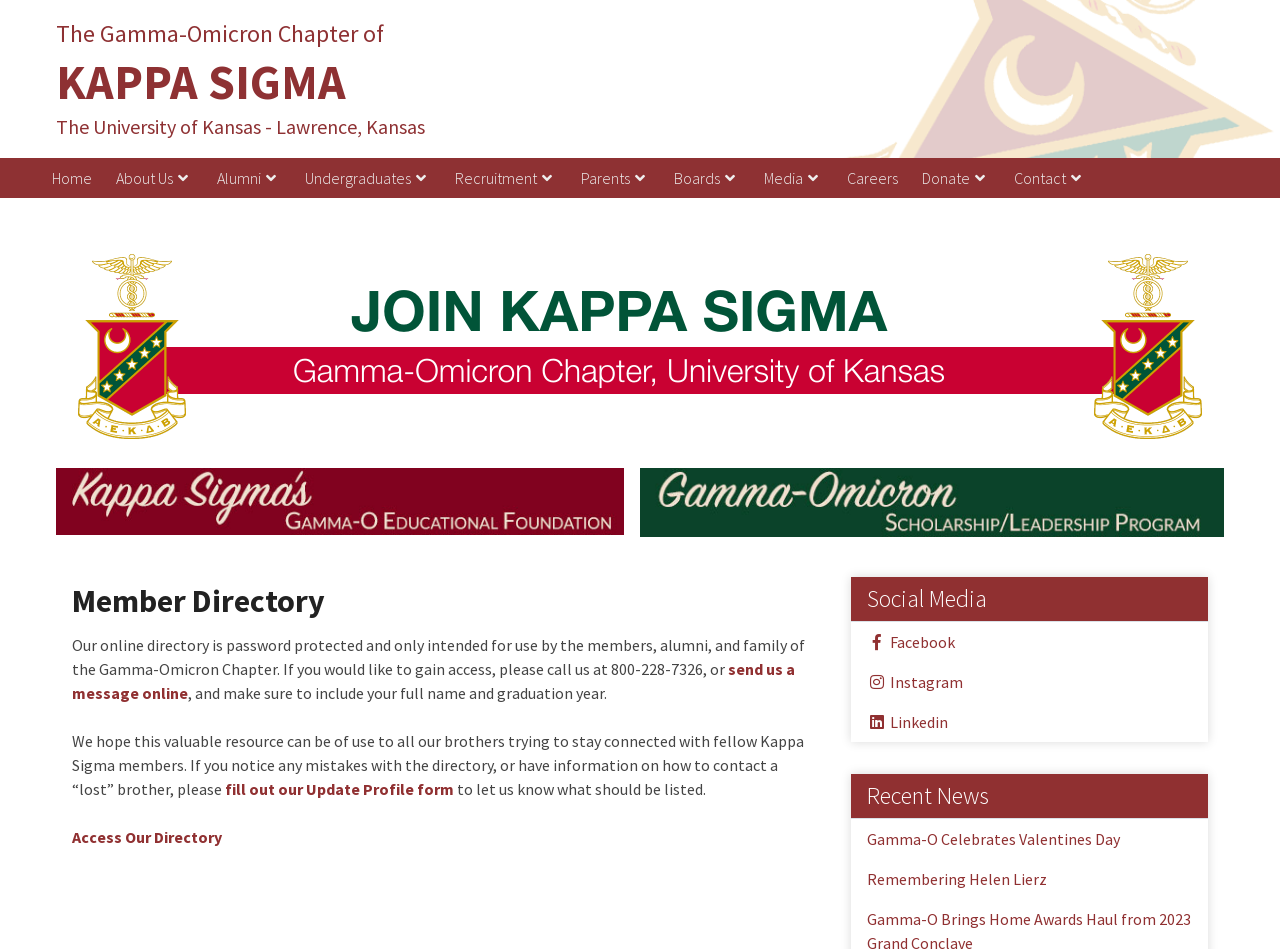Please analyze the image and provide a thorough answer to the question:
What is the name of the university?

I found the answer by looking at the StaticText element with the text 'The University of Kansas - Lawrence, Kansas' which is located at the top of the webpage, indicating the university affiliation of the Gamma-Omicron Chapter of Kappa Sigma.